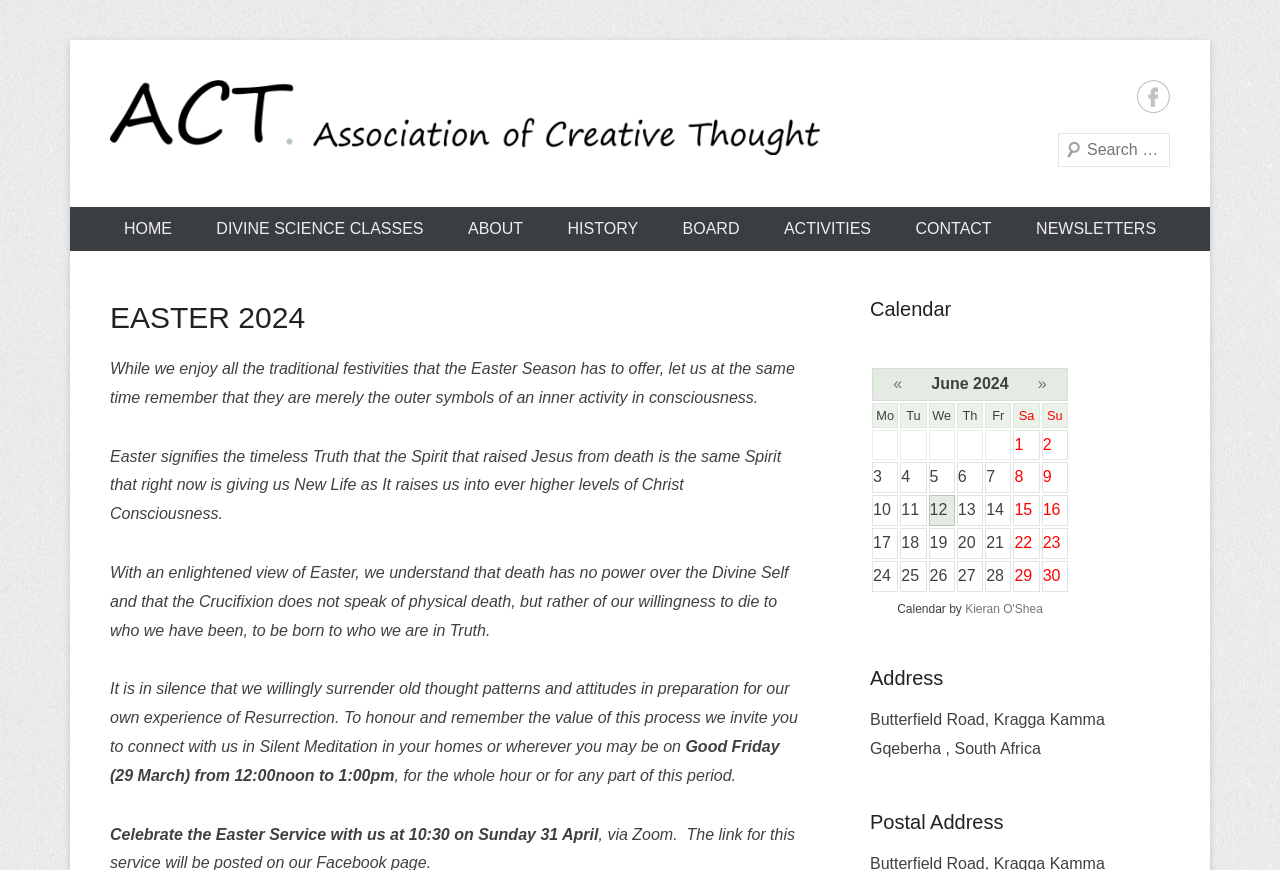Please study the image and answer the question comprehensively:
What is the purpose of the Silent Meditation?

According to the webpage, the Silent Meditation is held to surrender old thought patterns and attitudes in preparation for the experience of Resurrection. This is mentioned in the paragraph that starts with 'It is in silence that we willingly surrender...'.